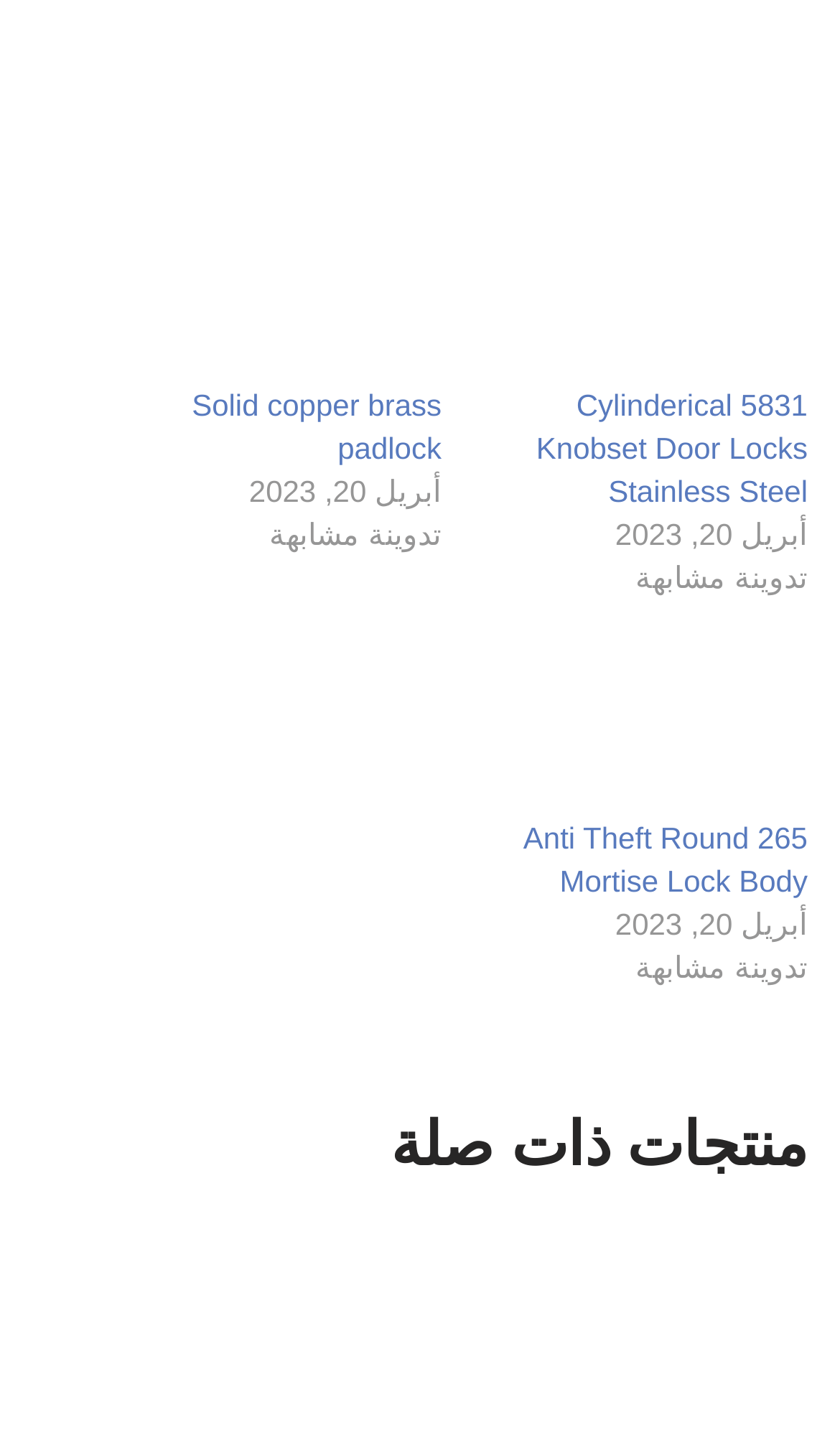Is the third post about a lock?
Please elaborate on the answer to the question with detailed information.

I looked at the title of the third post, which is 'Anti Theft Round 265 Mortise Lock Body', and determined that it is about a lock.